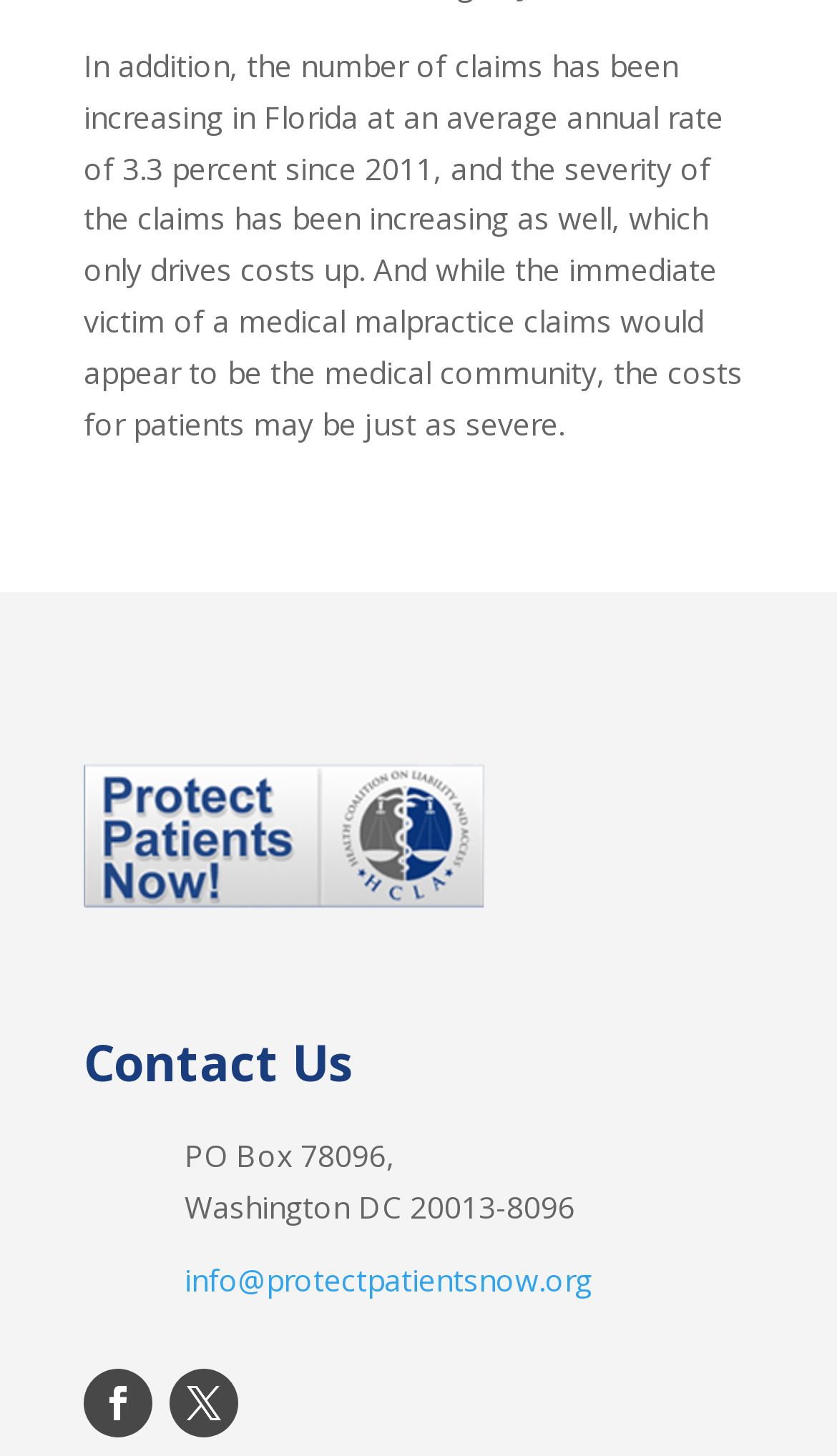How many social media links are present at the bottom of the page?
From the image, provide a succinct answer in one word or a short phrase.

2